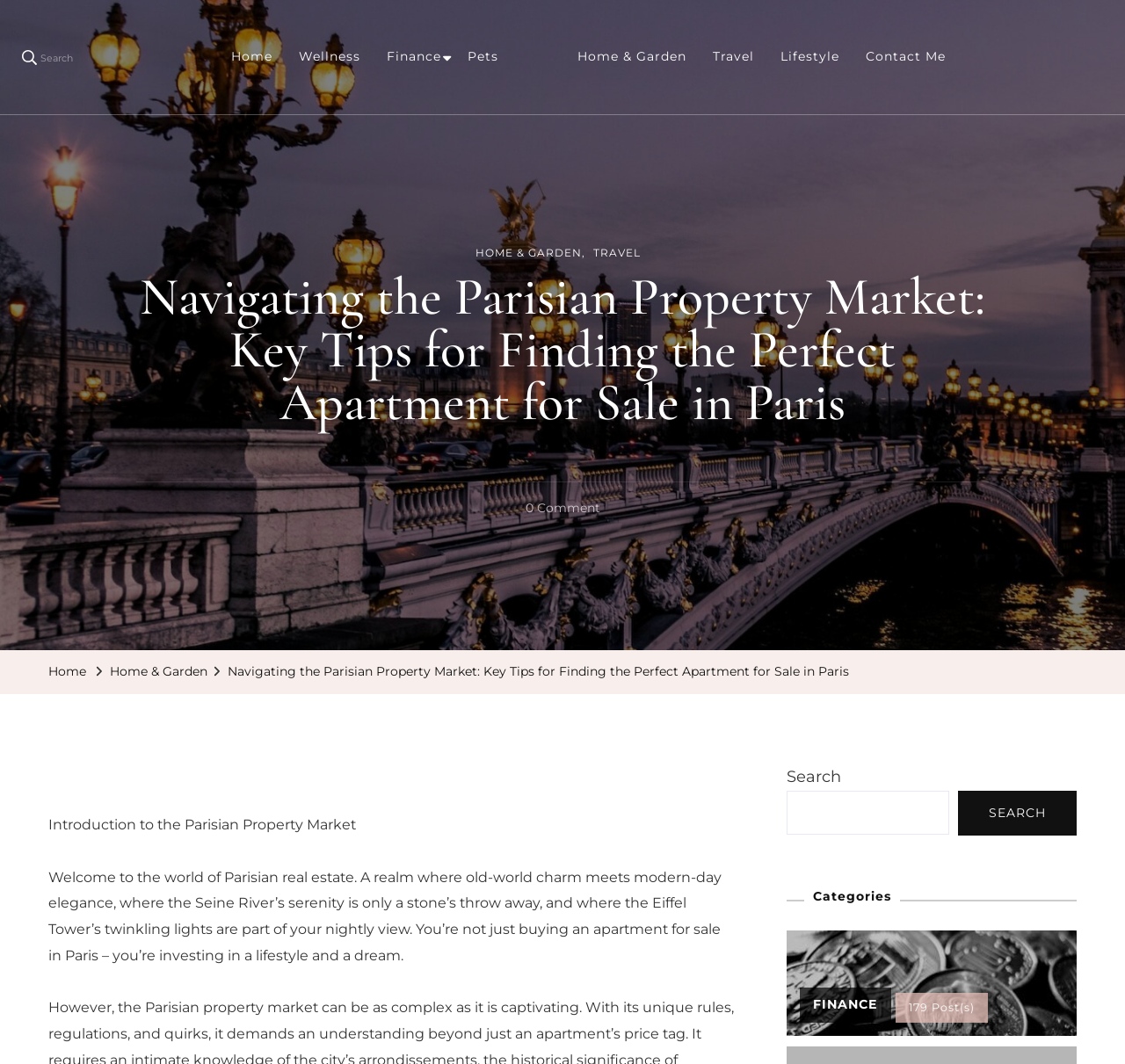Locate the bounding box coordinates of the area to click to fulfill this instruction: "Go to Home page". The bounding box should be presented as four float numbers between 0 and 1, in the order [left, top, right, bottom].

[0.193, 0.025, 0.254, 0.082]